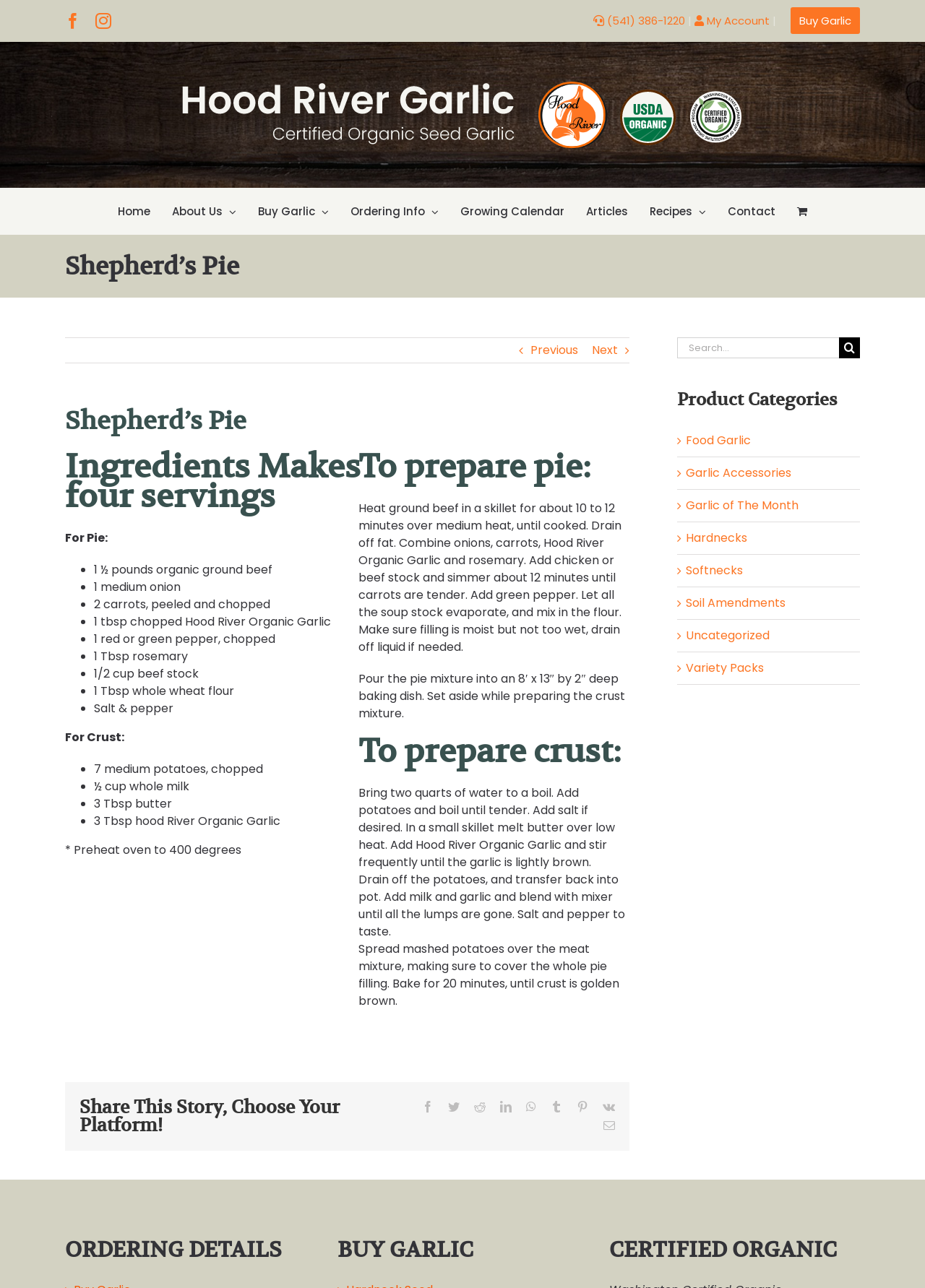How many social media platforms are available to share the story?
Answer the question using a single word or phrase, according to the image.

9